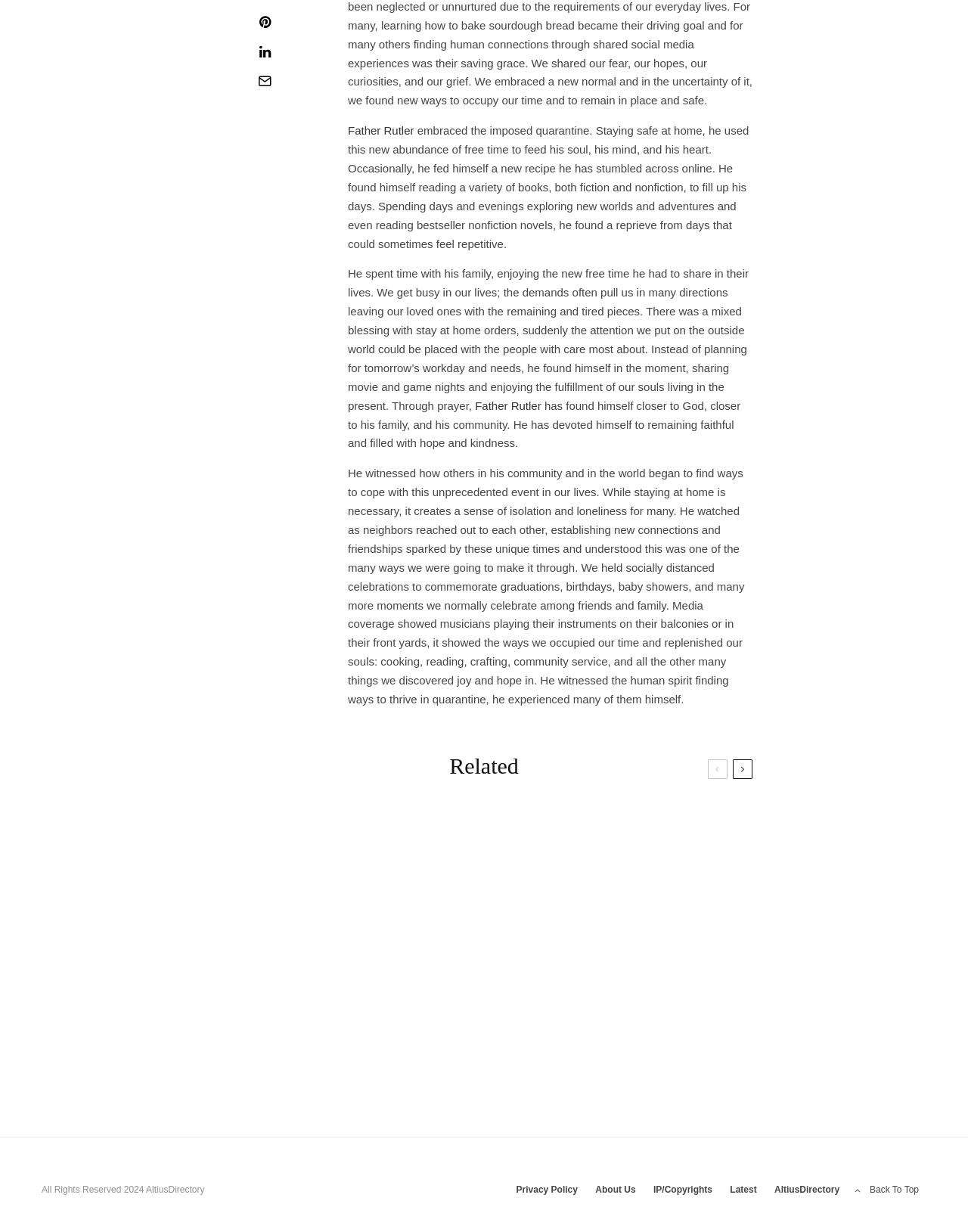Given the element description Testimonials, predict the bounding box coordinates for the UI element in the webpage screenshot. The format should be (top-left x, top-left y, bottom-right x, bottom-right y), and the values should be between 0 and 1.

None